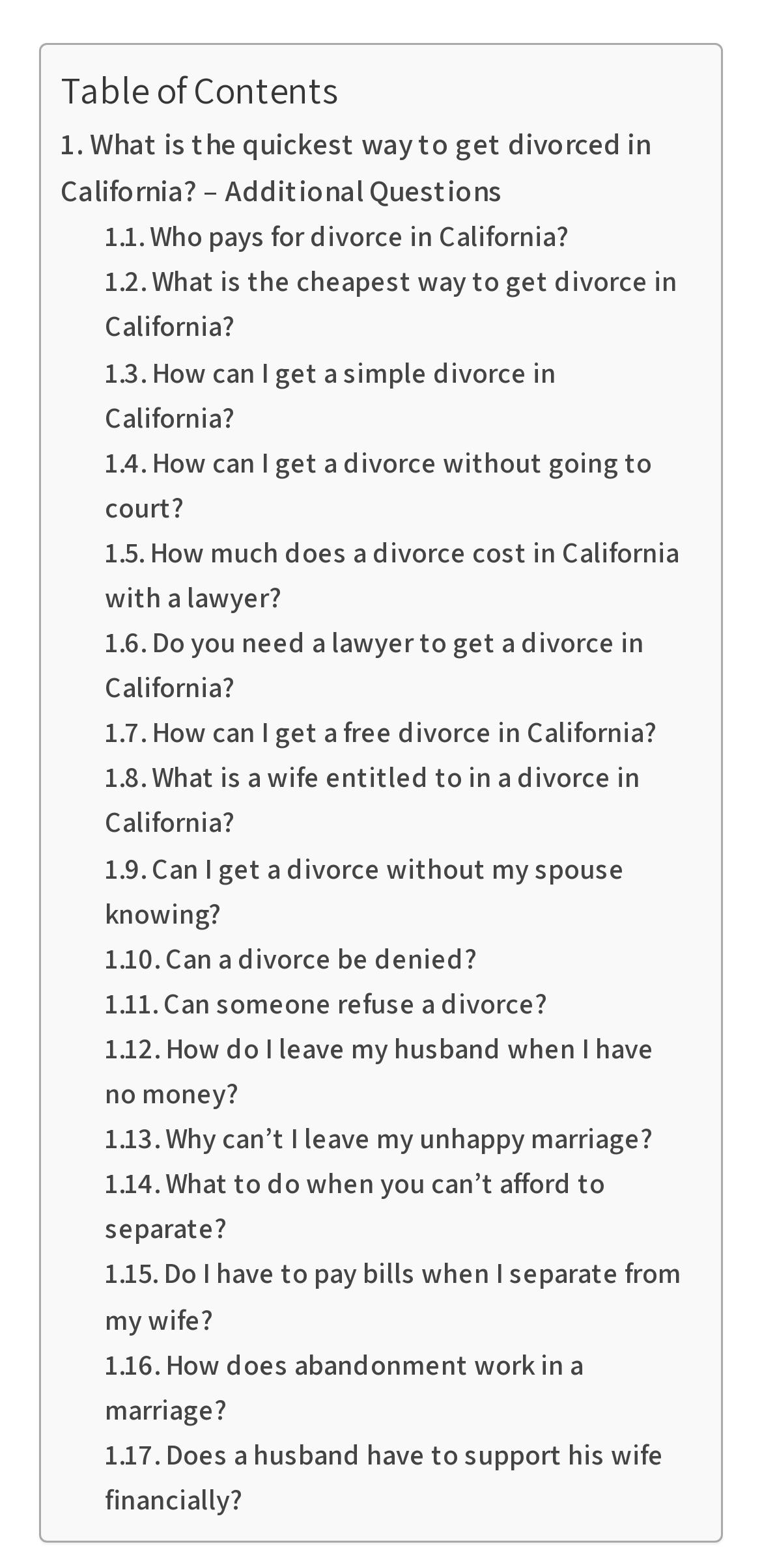Locate the UI element that matches the description Can someone refuse a divorce? in the webpage screenshot. Return the bounding box coordinates in the format (top-left x, top-left y, bottom-right x, bottom-right y), with values ranging from 0 to 1.

[0.138, 0.627, 0.717, 0.651]